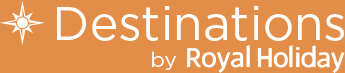Please use the details from the image to answer the following question comprehensively:
What type of aesthetic does the logo reflect?

The overall design of the logo reflects a modern and inviting aesthetic, which is likely intended to appeal to a diverse audience interested in exploring global destinations and experiencing curated vacation experiences.